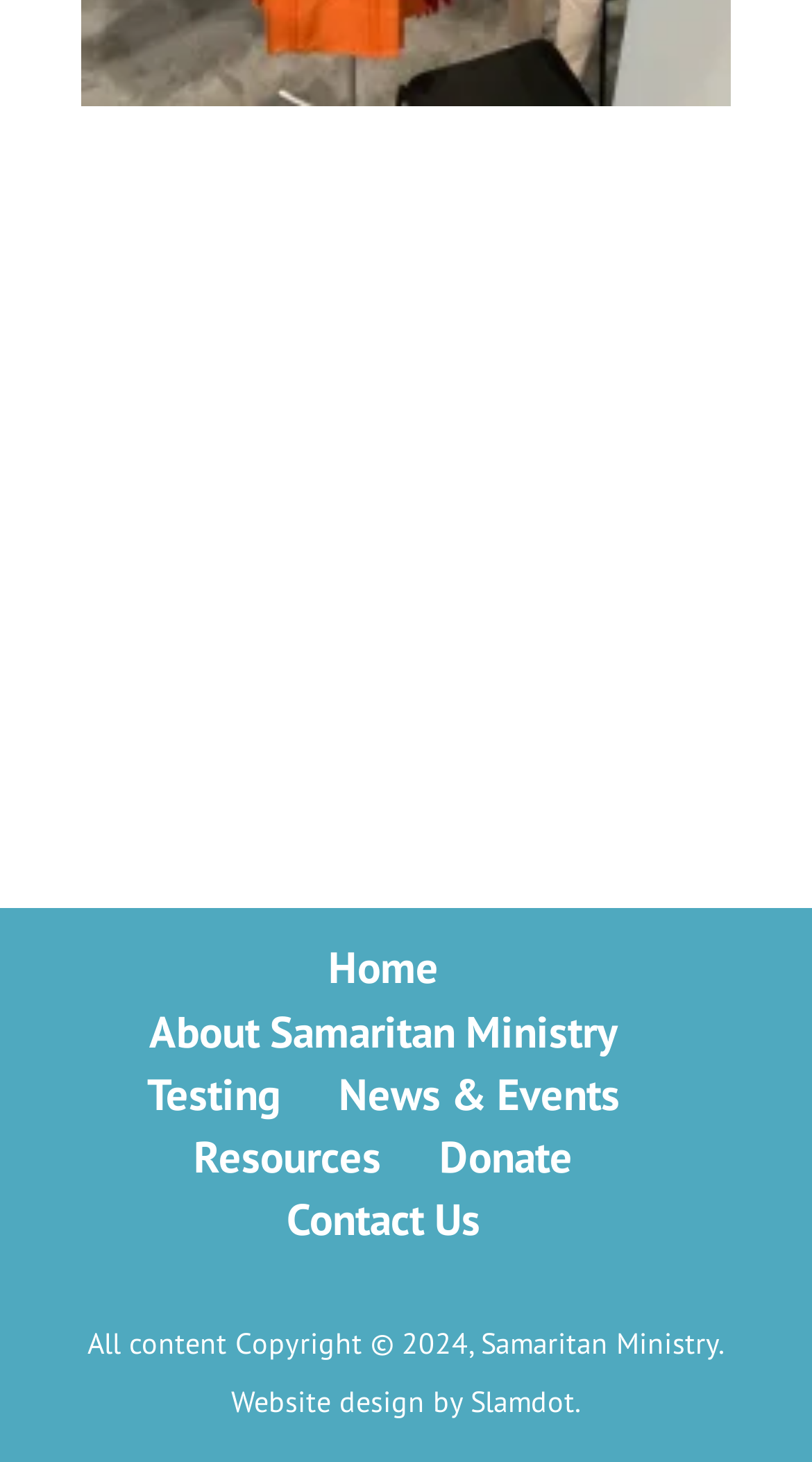Please mark the clickable region by giving the bounding box coordinates needed to complete this instruction: "Visit the About Samaritan Ministry page".

[0.183, 0.686, 0.76, 0.725]